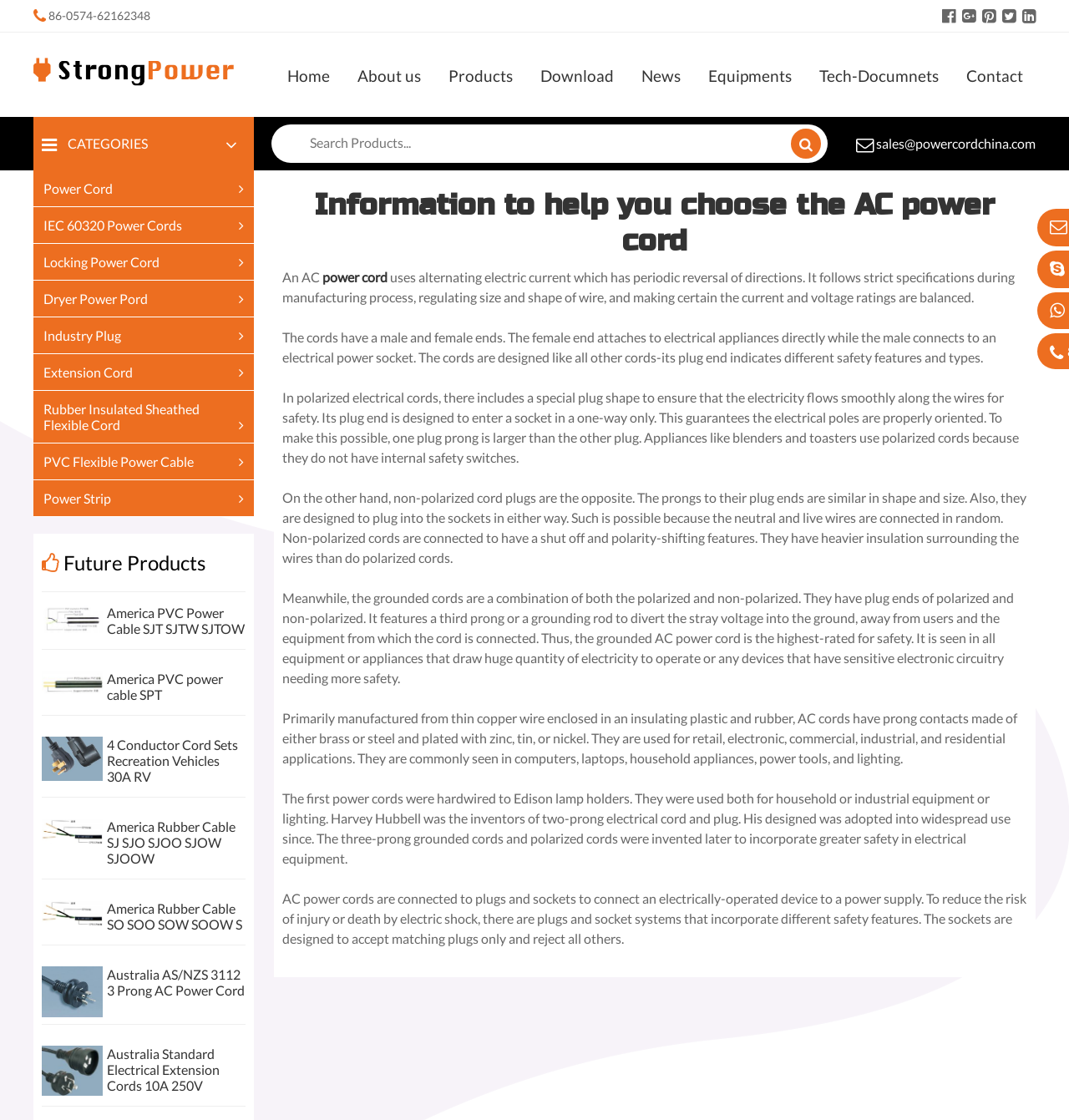Specify the bounding box coordinates of the element's region that should be clicked to achieve the following instruction: "Learn about 'Future Products'". The bounding box coordinates consist of four float numbers between 0 and 1, in the format [left, top, right, bottom].

[0.055, 0.491, 0.192, 0.513]